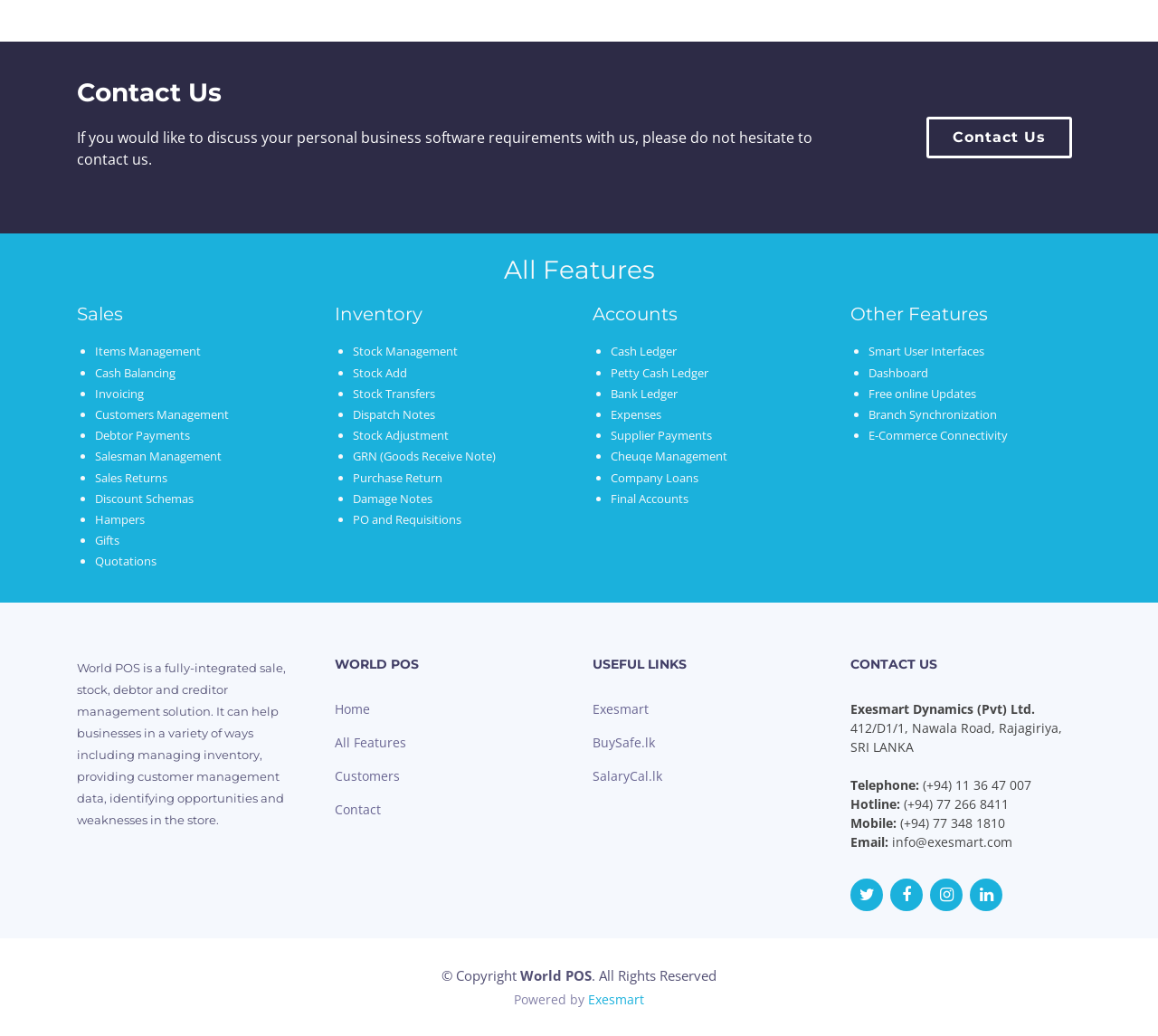Extract the bounding box coordinates for the UI element described as: "GRN (Goods Receive Note)".

[0.305, 0.433, 0.428, 0.448]